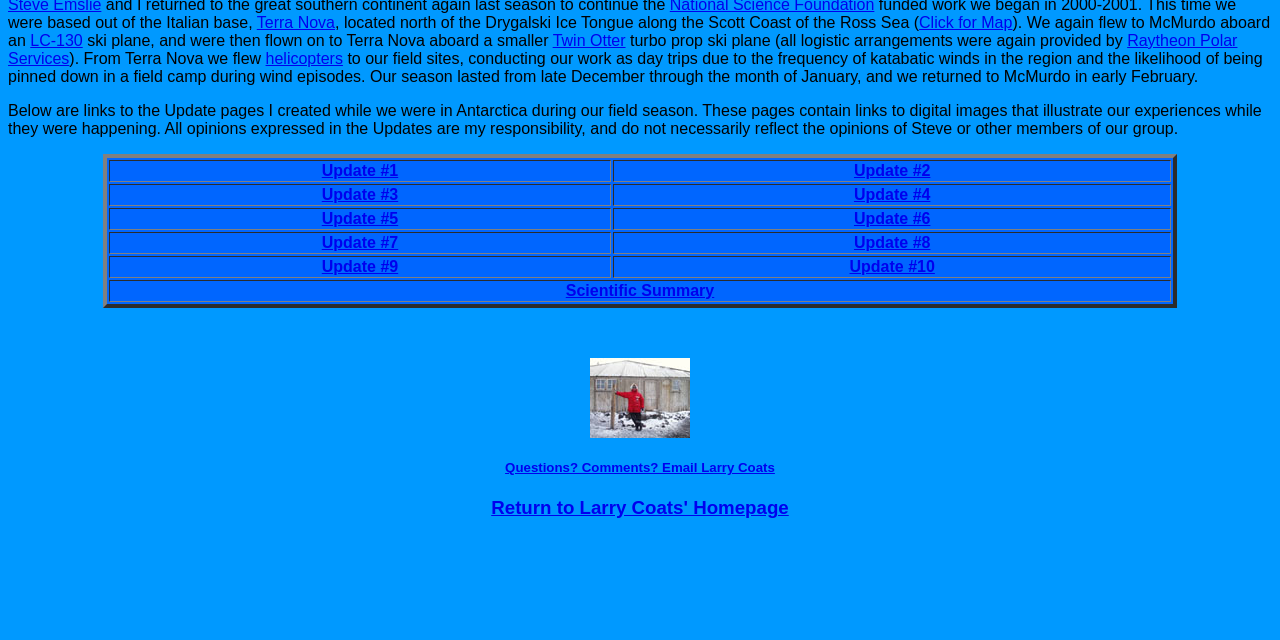Using the description "Twin Otter", predict the bounding box of the relevant HTML element.

[0.432, 0.05, 0.489, 0.077]